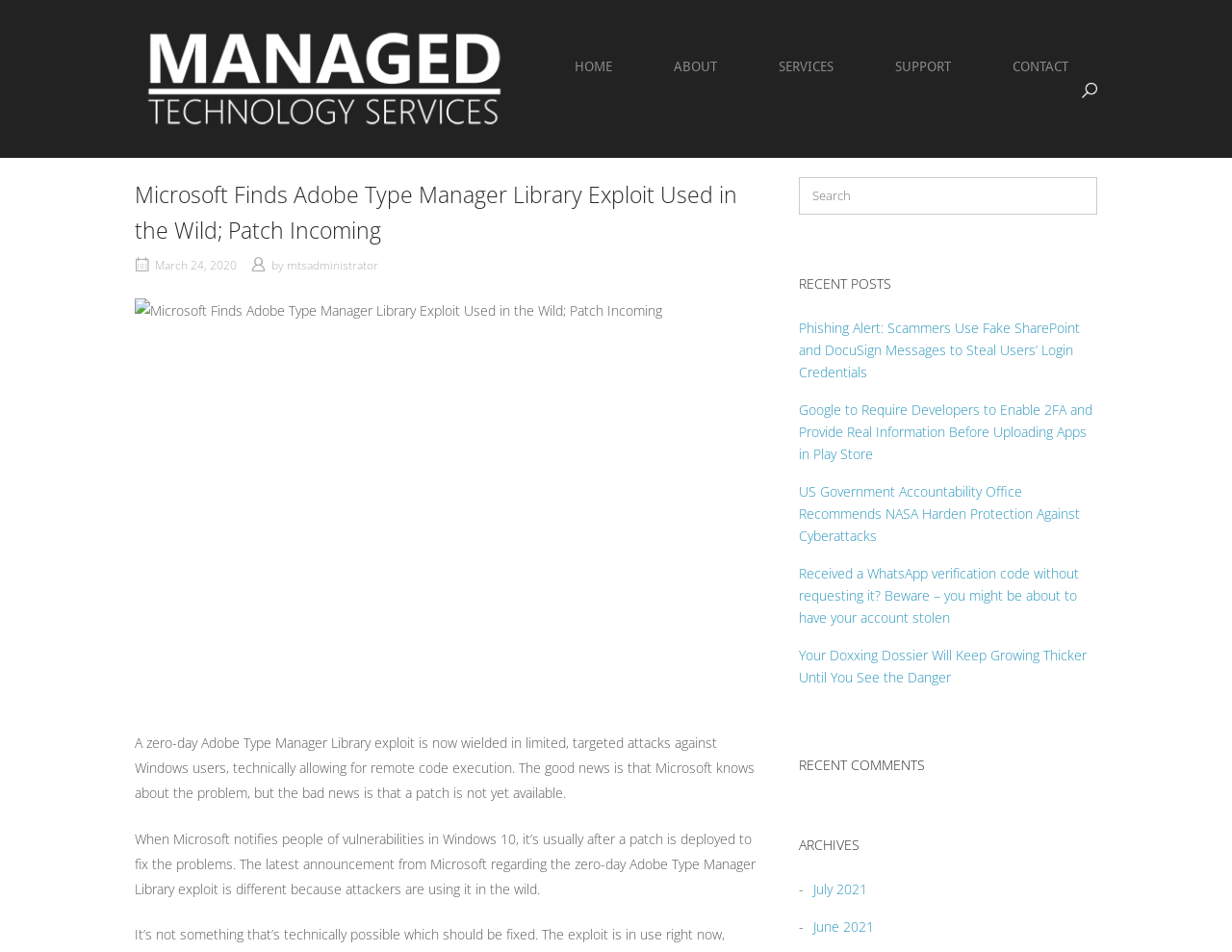Ascertain the bounding box coordinates for the UI element detailed here: "CONTACT". The coordinates should be provided as [left, top, right, bottom] with each value being a float between 0 and 1.

[0.798, 0.06, 0.891, 0.082]